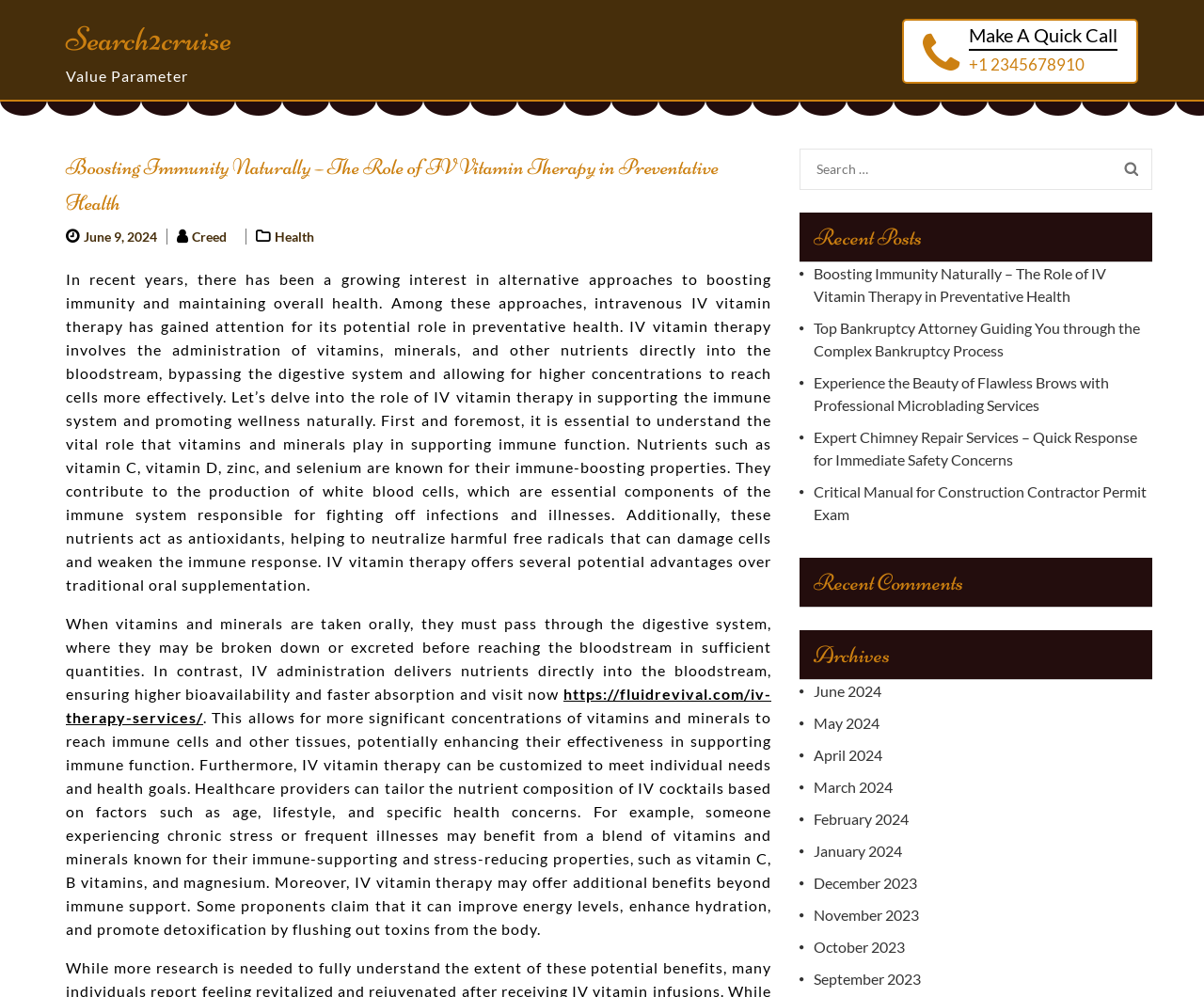Determine the bounding box coordinates of the clickable element necessary to fulfill the instruction: "View recent posts". Provide the coordinates as four float numbers within the 0 to 1 range, i.e., [left, top, right, bottom].

[0.664, 0.213, 0.957, 0.263]